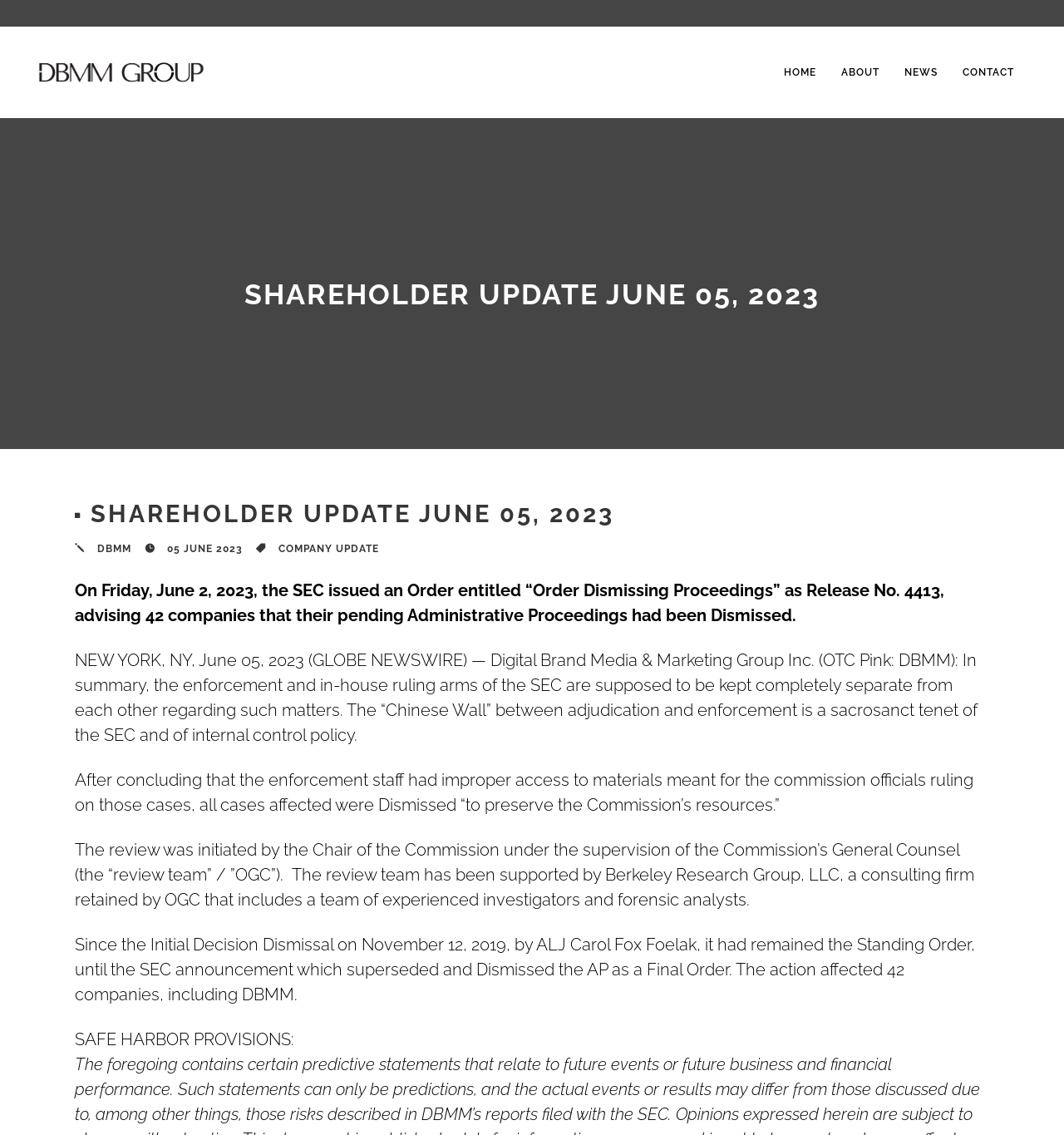What is the date of the shareholder update?
Refer to the image and give a detailed answer to the question.

I found the date of the shareholder update by looking at the heading 'SHAREHOLDER UPDATE JUNE 05, 2023' which is located at the top of the webpage.